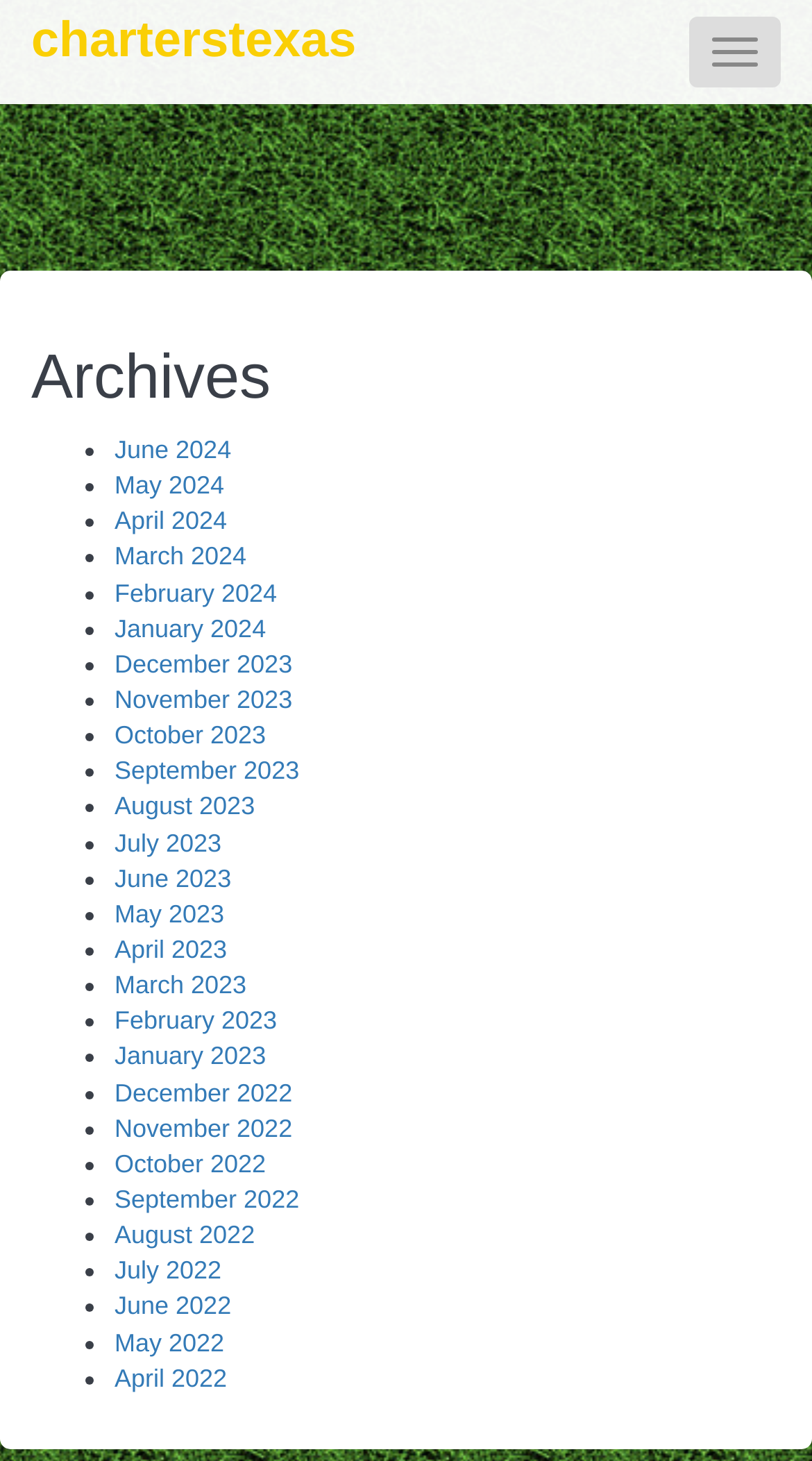Extract the bounding box coordinates for the described element: "March 2023". The coordinates should be represented as four float numbers between 0 and 1: [left, top, right, bottom].

[0.141, 0.664, 0.304, 0.684]